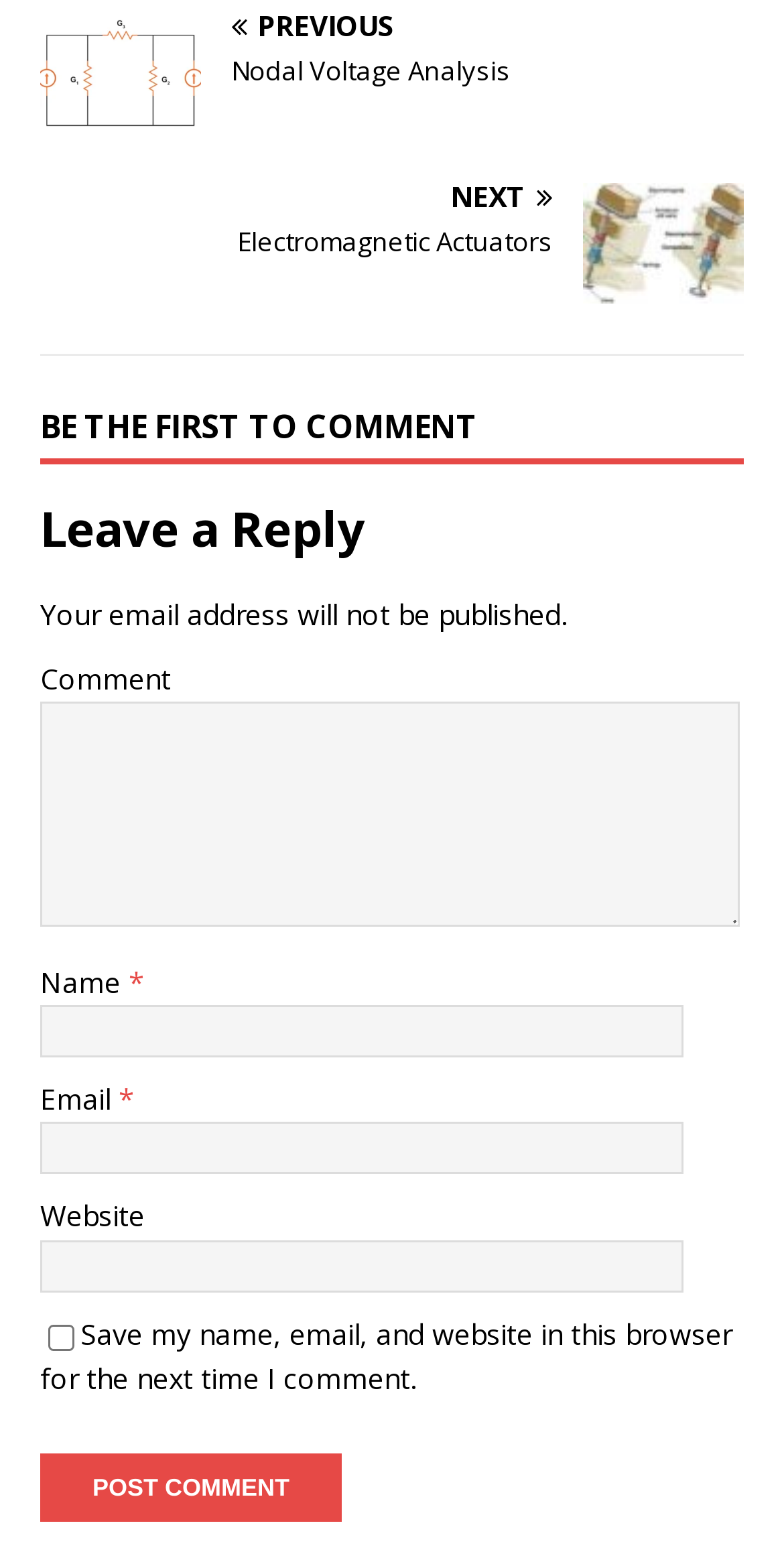Provide the bounding box coordinates of the HTML element this sentence describes: "Payment and Delivery". The bounding box coordinates consist of four float numbers between 0 and 1, i.e., [left, top, right, bottom].

None